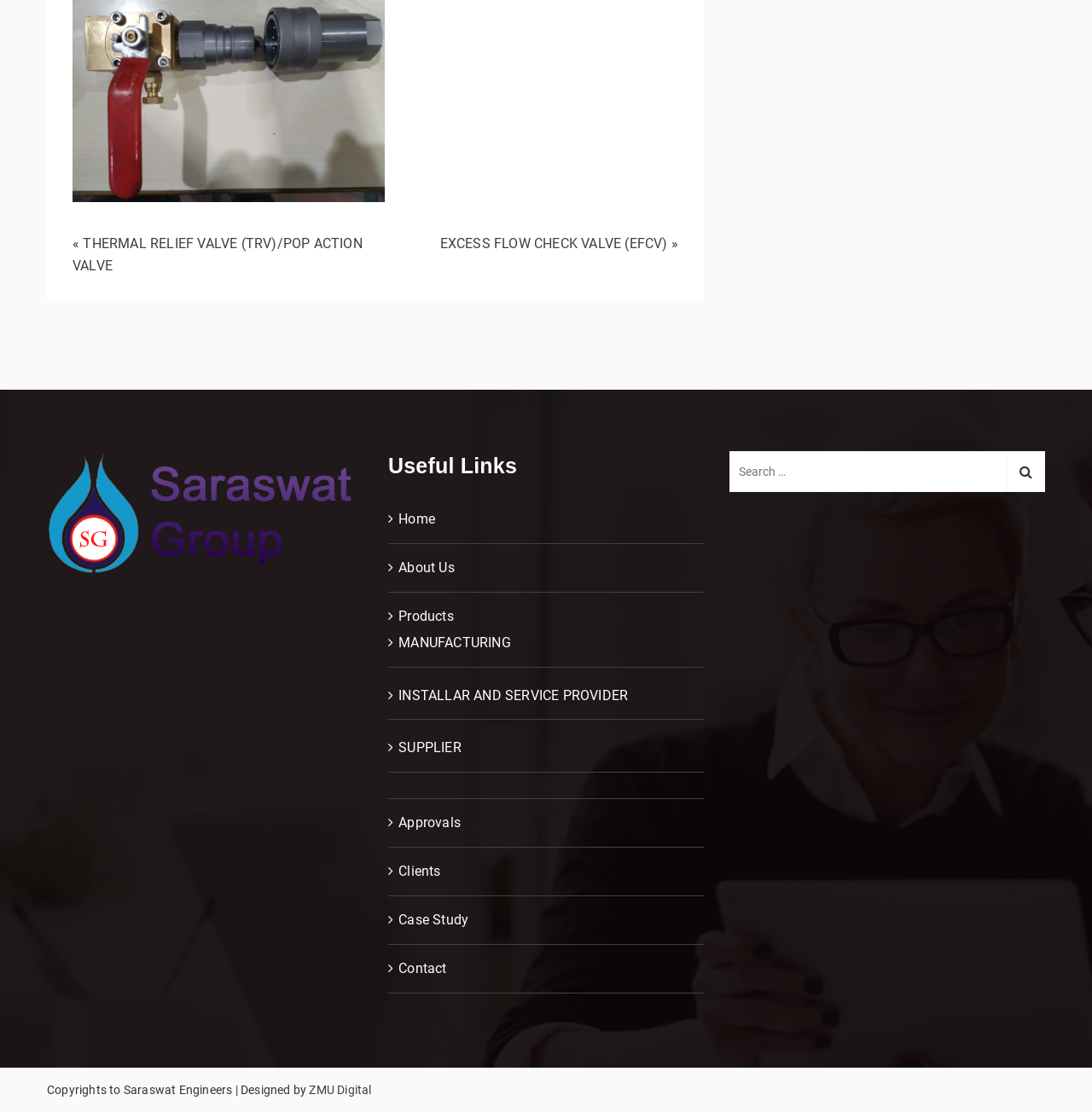Please identify the bounding box coordinates of the area I need to click to accomplish the following instruction: "Visit ZMU Digital website".

[0.283, 0.974, 0.34, 0.986]